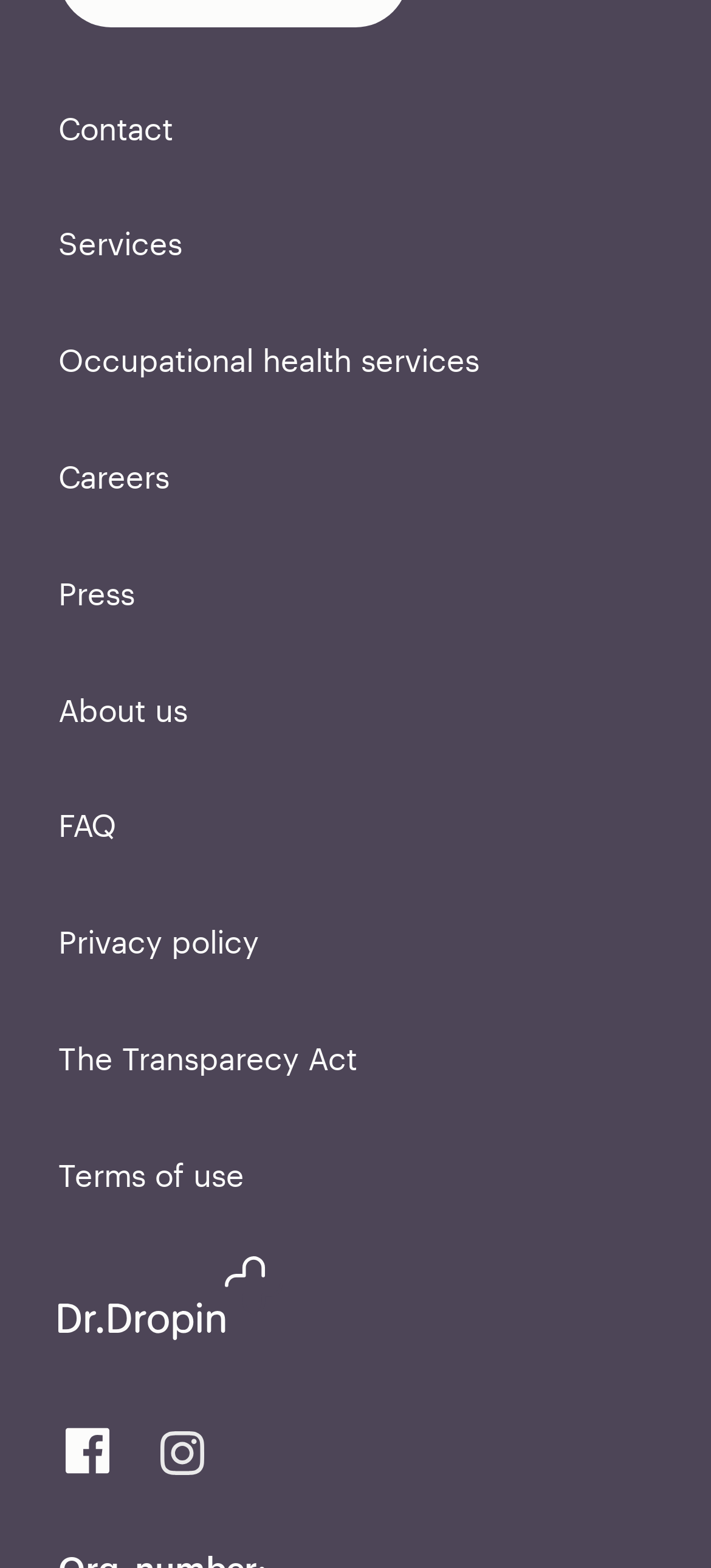Find the bounding box coordinates for the UI element that matches this description: "aria-label="View us on Facebook"".

[0.092, 0.91, 0.154, 0.94]